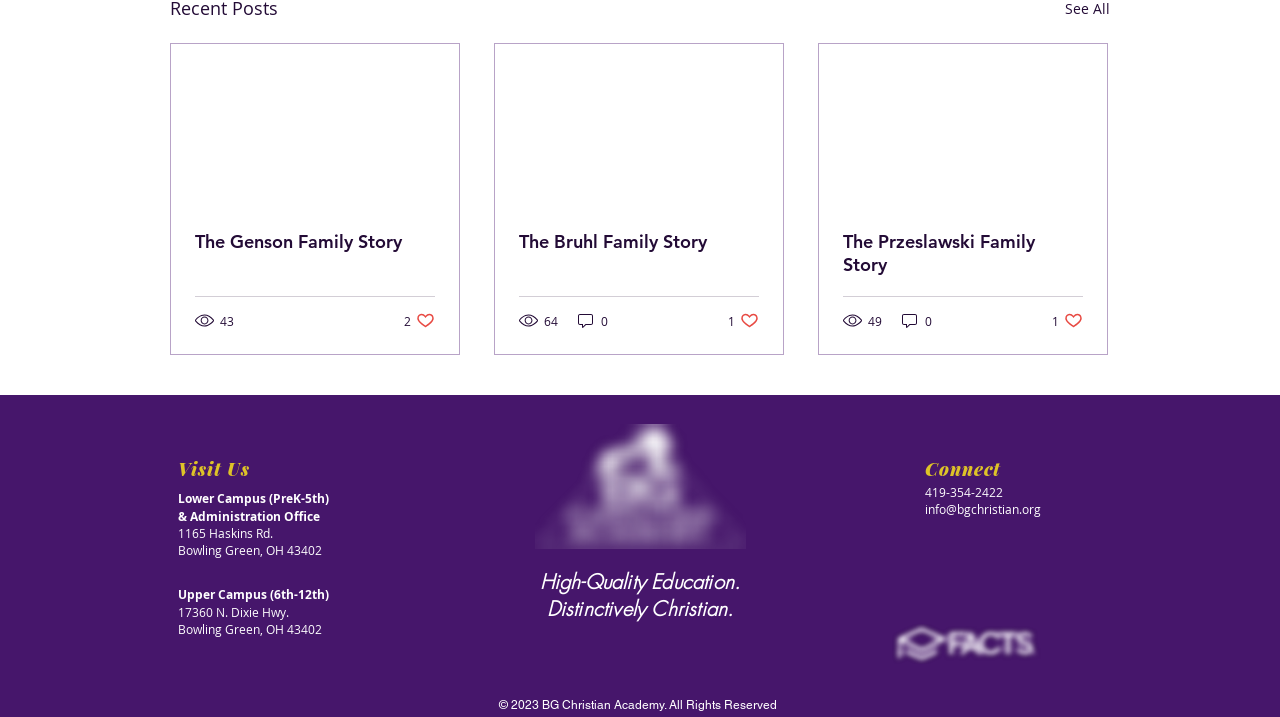Please identify the bounding box coordinates of the element's region that I should click in order to complete the following instruction: "Visit the 'Upper Campus (6th-12th)' page". The bounding box coordinates consist of four float numbers between 0 and 1, i.e., [left, top, right, bottom].

[0.139, 0.817, 0.257, 0.841]